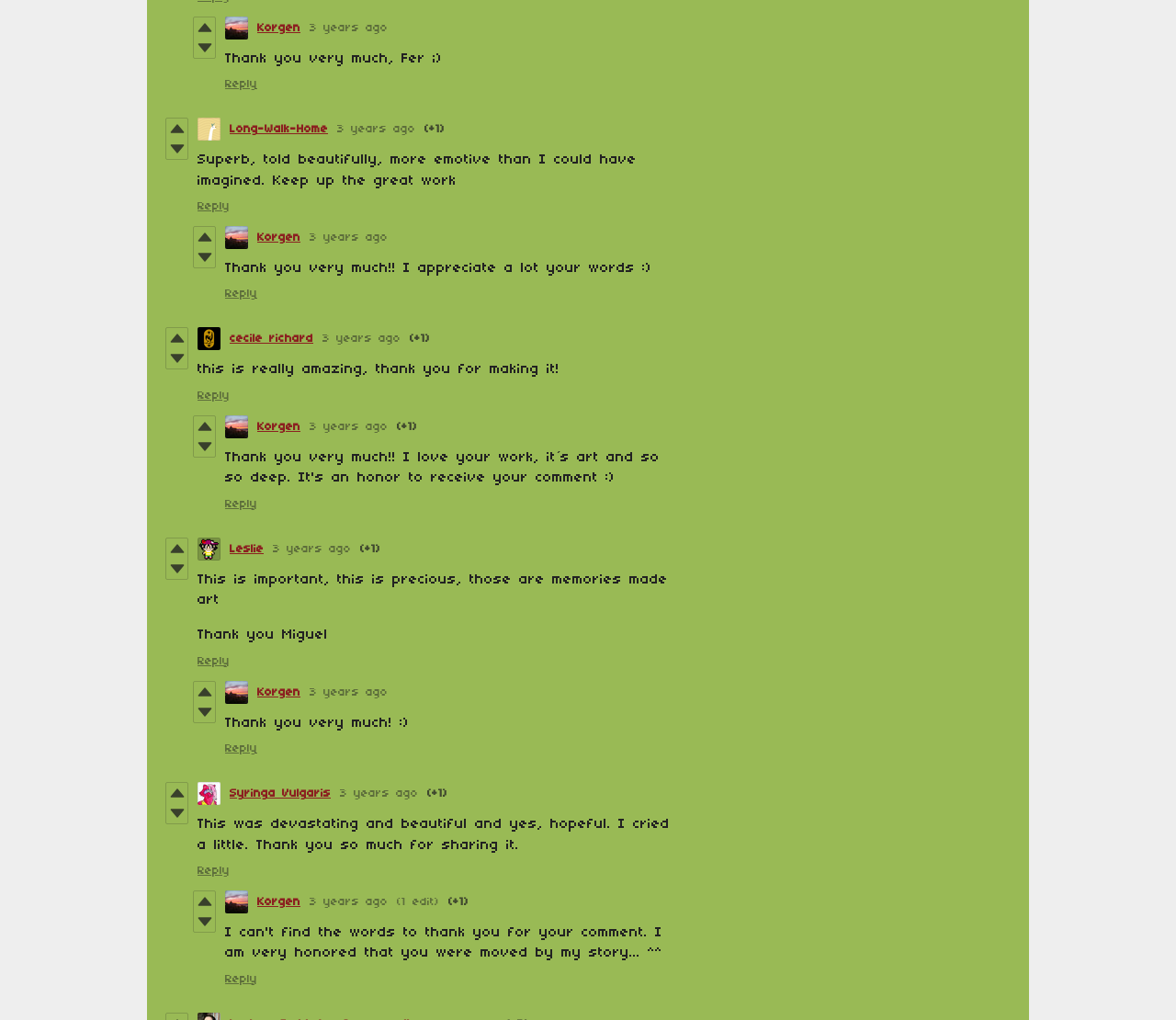Determine the bounding box coordinates for the area that should be clicked to carry out the following instruction: "Vote down the comment".

[0.141, 0.136, 0.159, 0.156]